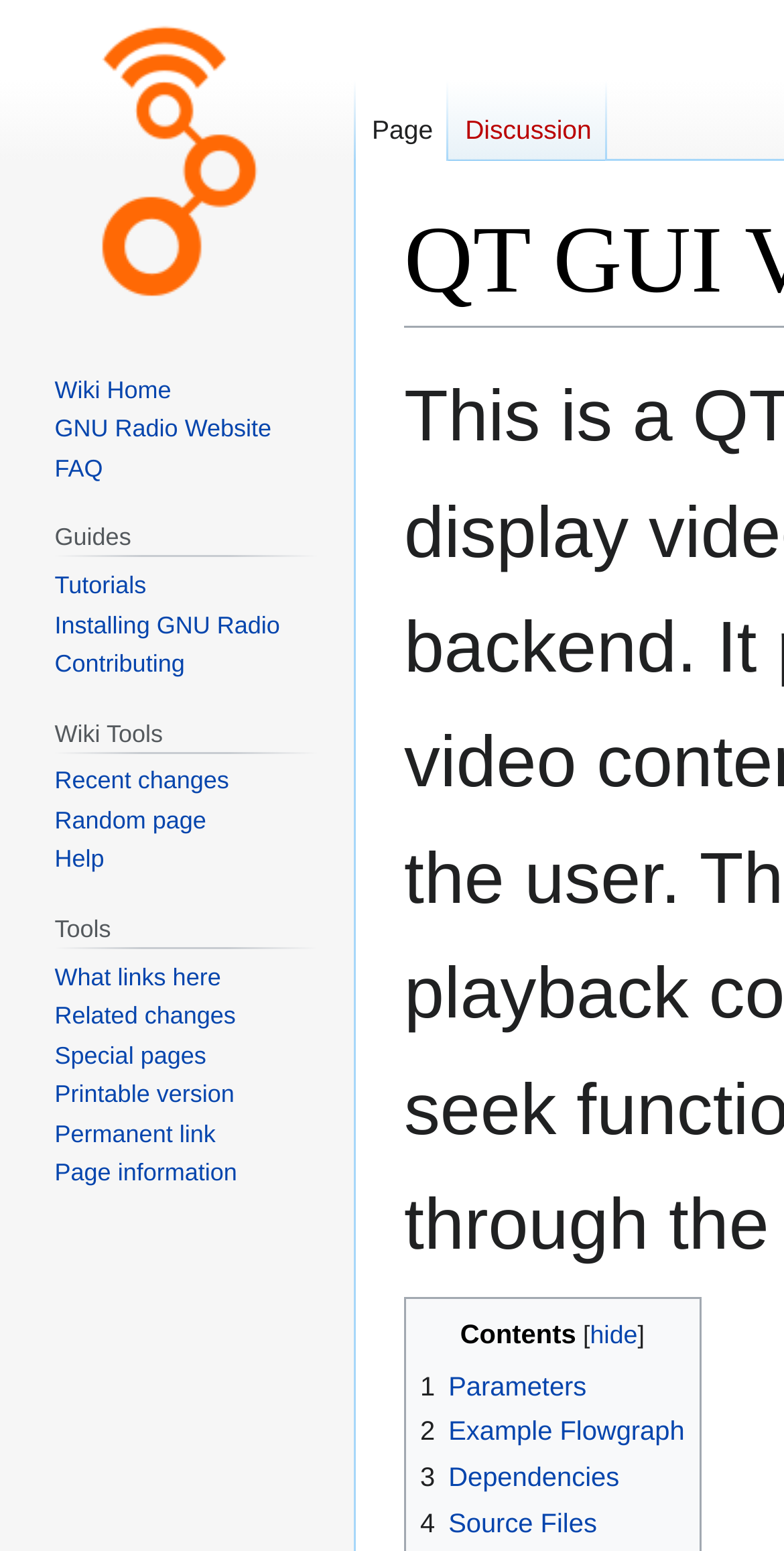Kindly determine the bounding box coordinates for the area that needs to be clicked to execute this instruction: "Visit the main page".

[0.021, 0.0, 0.431, 0.207]